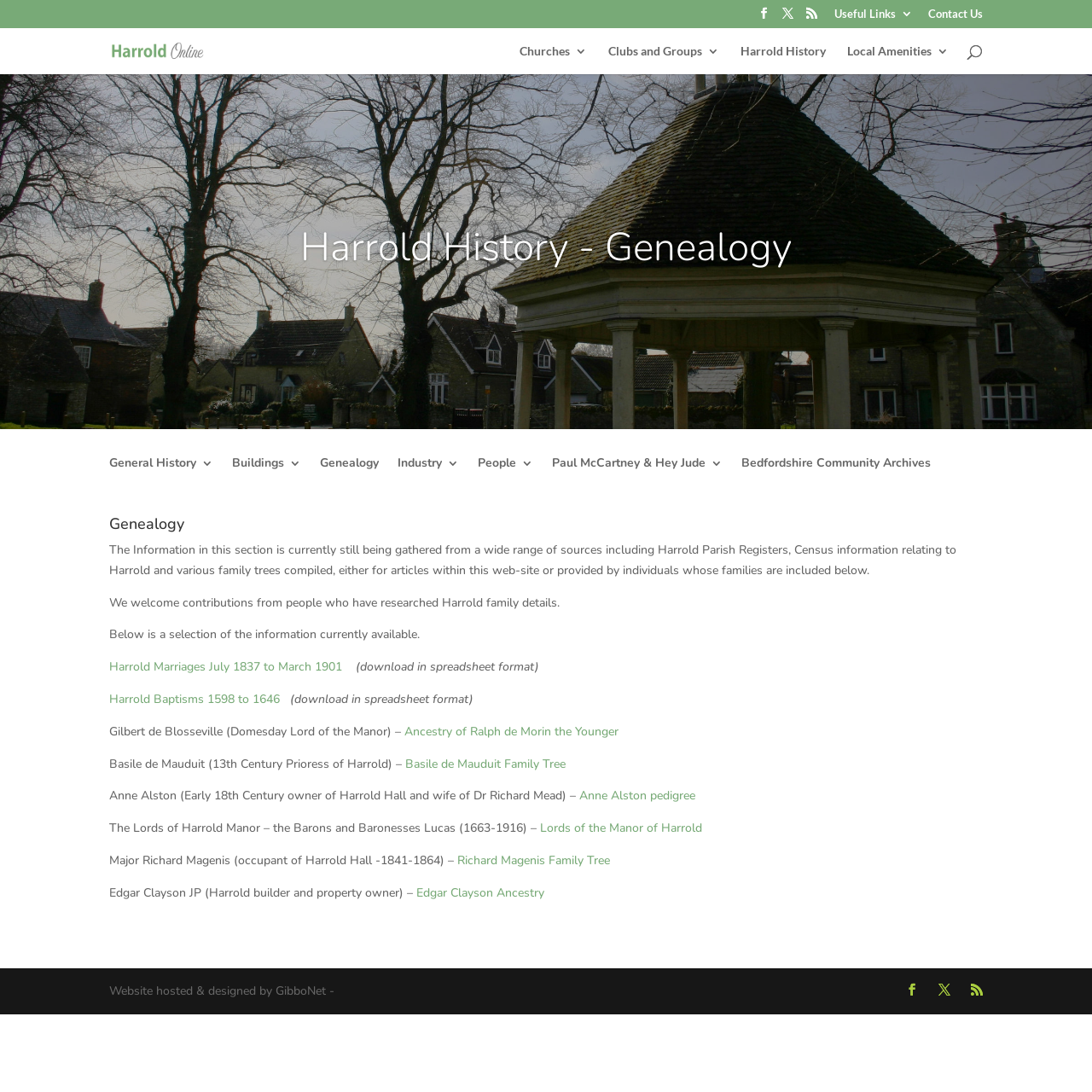What is the purpose of the search box?
Based on the screenshot, provide a one-word or short-phrase response.

To search the website